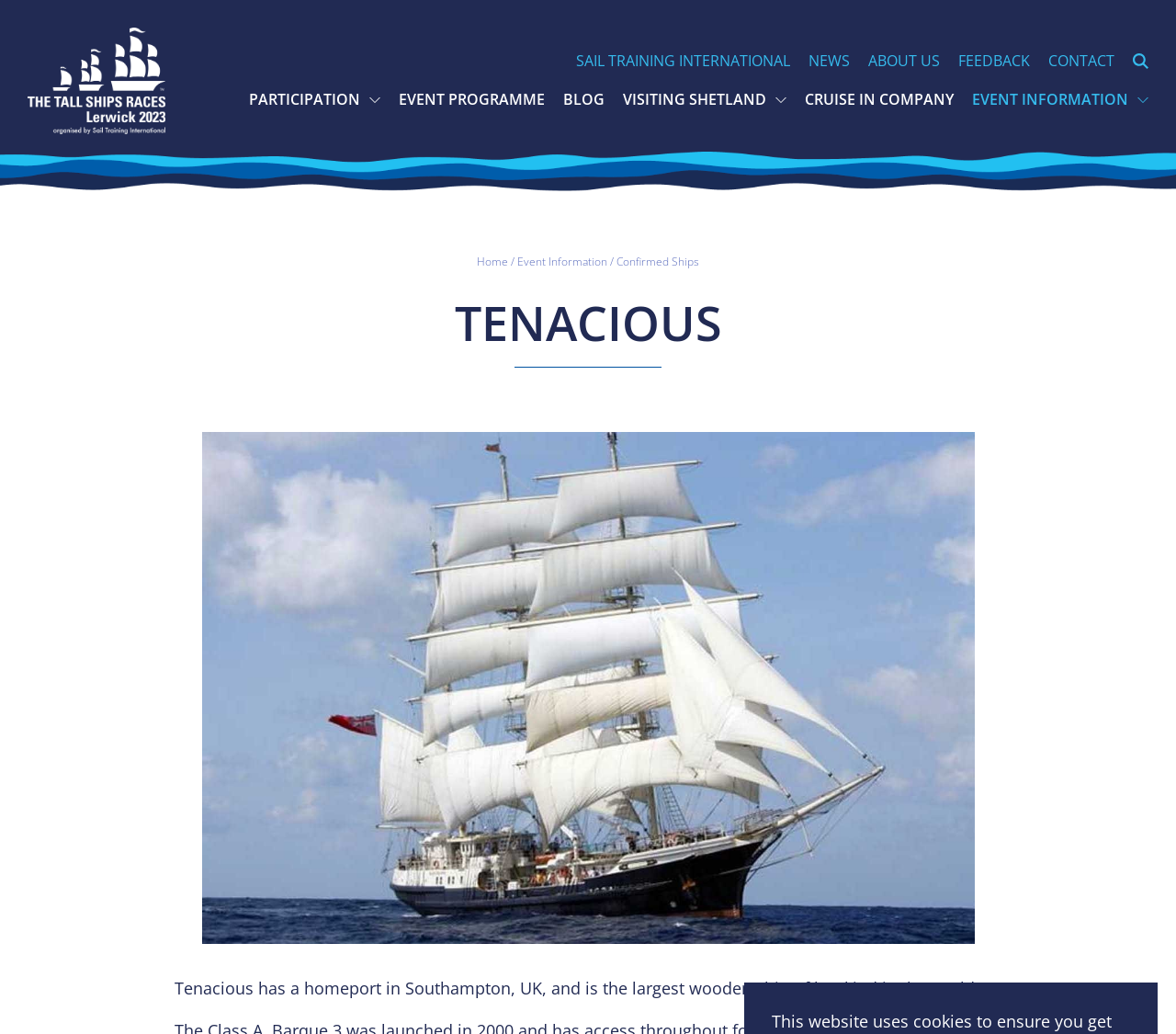Respond with a single word or phrase to the following question:
What is the logo of Tall Ships Races Lerwick?

Tall Ships Races Lerwick Logo